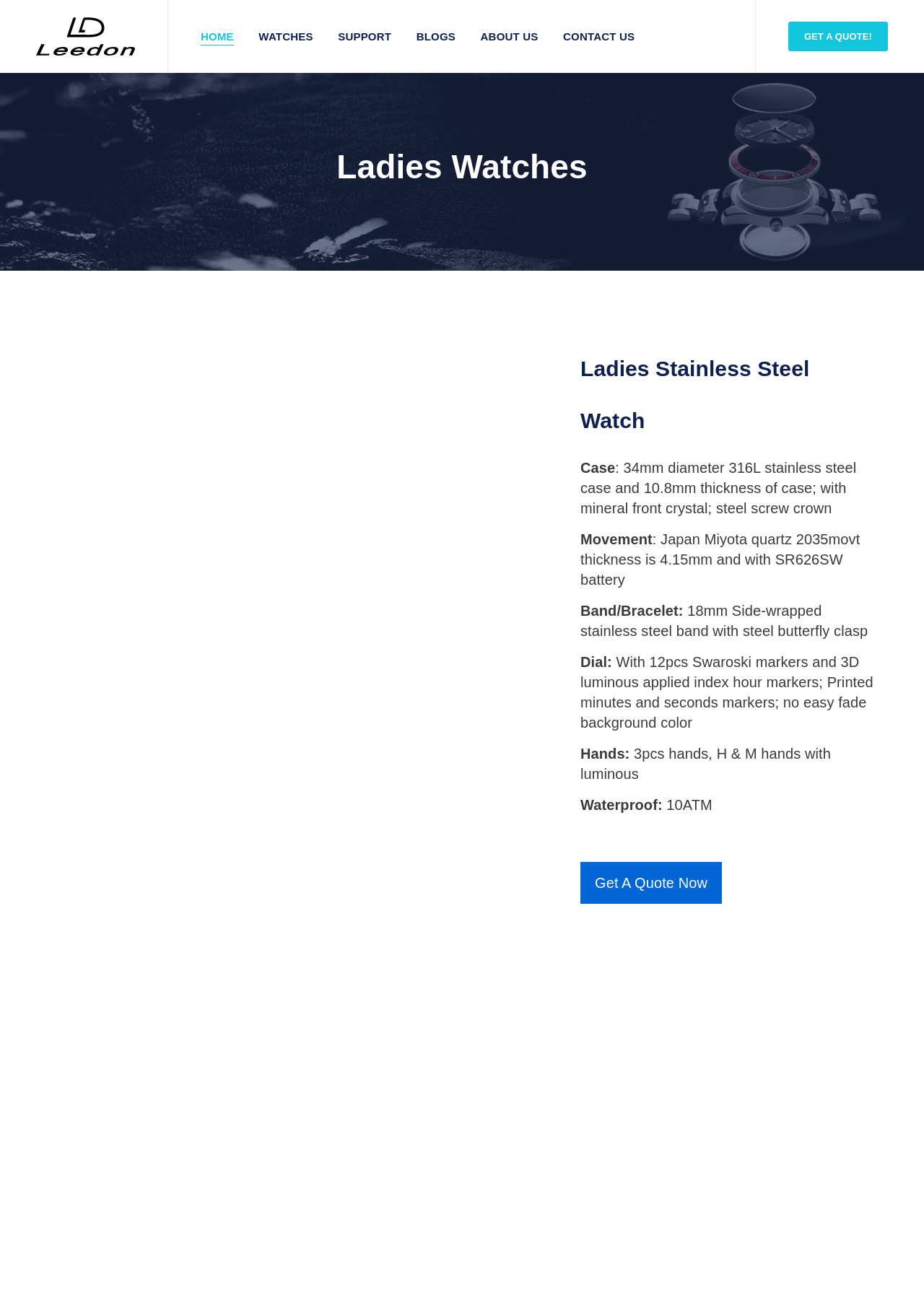Can you find the bounding box coordinates of the area I should click to execute the following instruction: "Click on the link to add your own comments"?

None